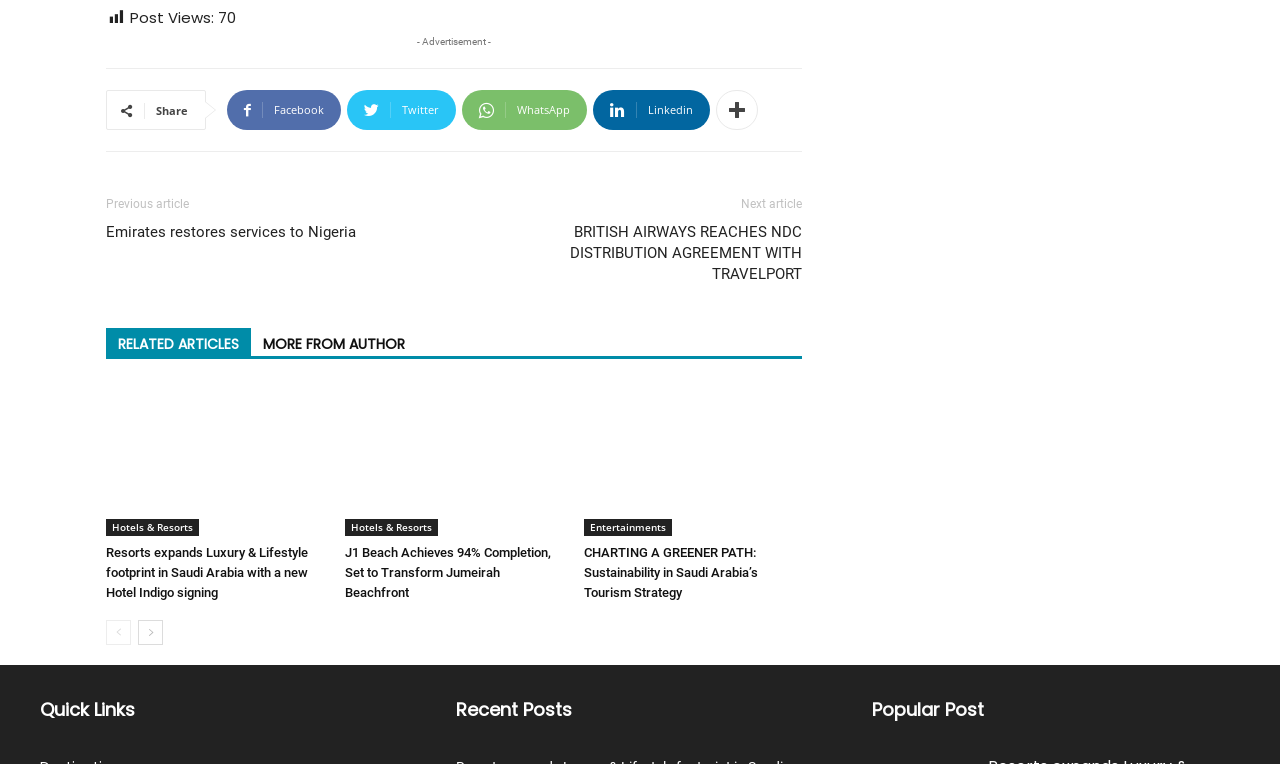Determine the bounding box of the UI element mentioned here: "Emirates restores services to Nigeria". The coordinates must be in the format [left, top, right, bottom] with values ranging from 0 to 1.

[0.083, 0.291, 0.278, 0.318]